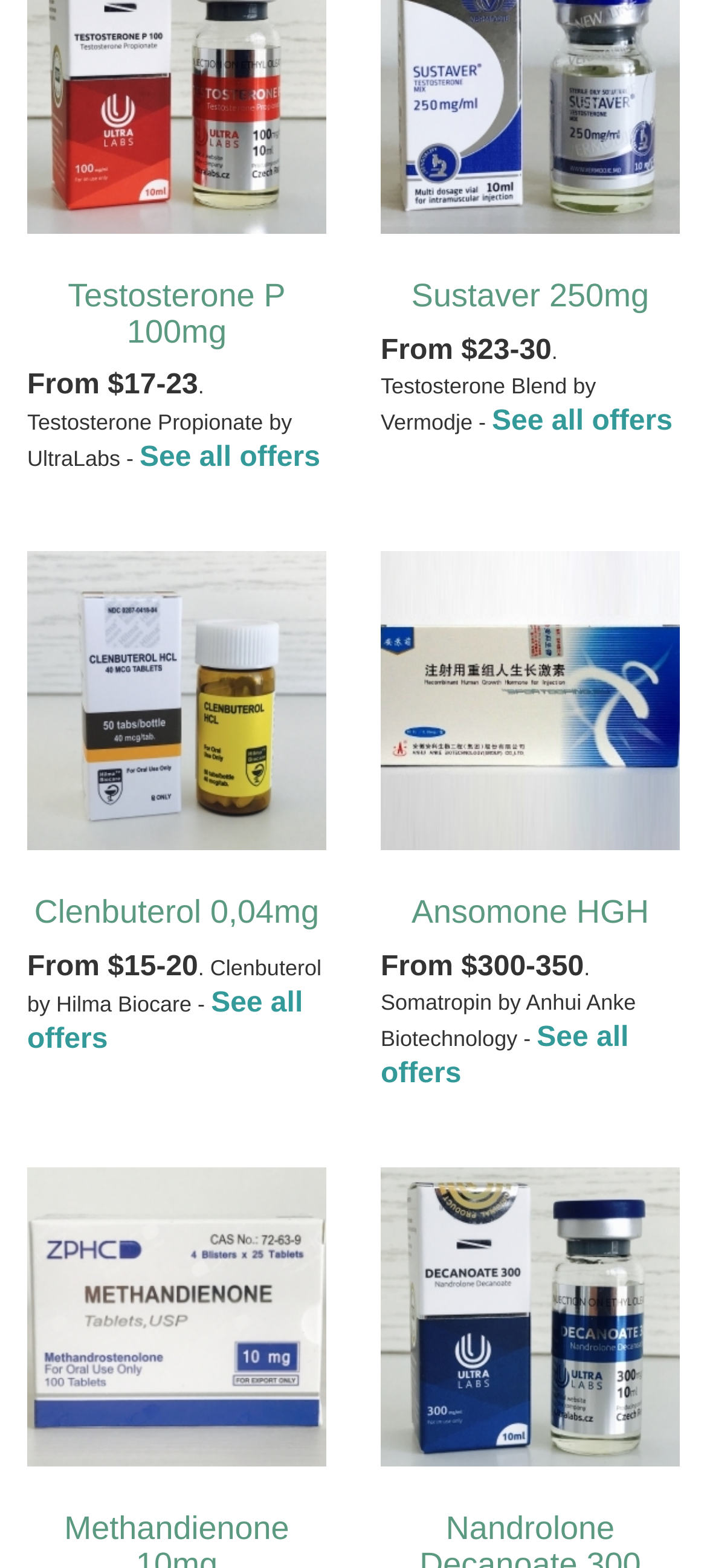Pinpoint the bounding box coordinates of the element that must be clicked to accomplish the following instruction: "See all Sustaver 250mg offers". The coordinates should be in the format of four float numbers between 0 and 1, i.e., [left, top, right, bottom].

[0.696, 0.259, 0.951, 0.279]